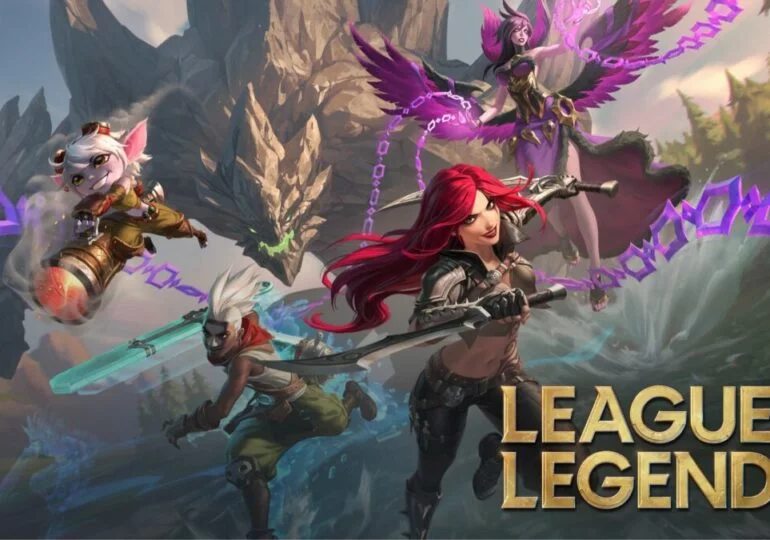Please reply to the following question with a single word or a short phrase:
What is the female champion armed with?

A sword